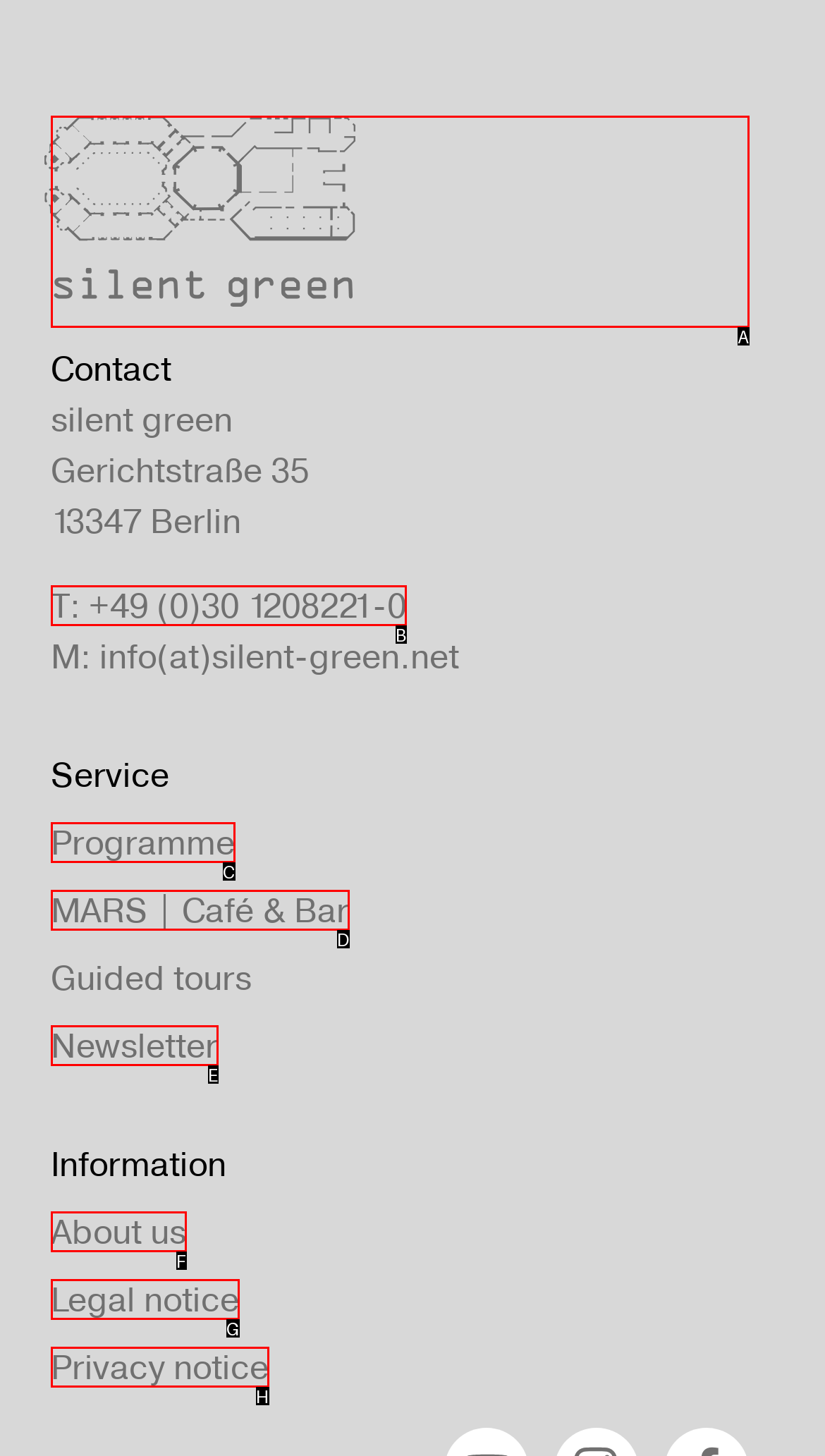What is the letter of the UI element you should click to Learn about us? Provide the letter directly.

F